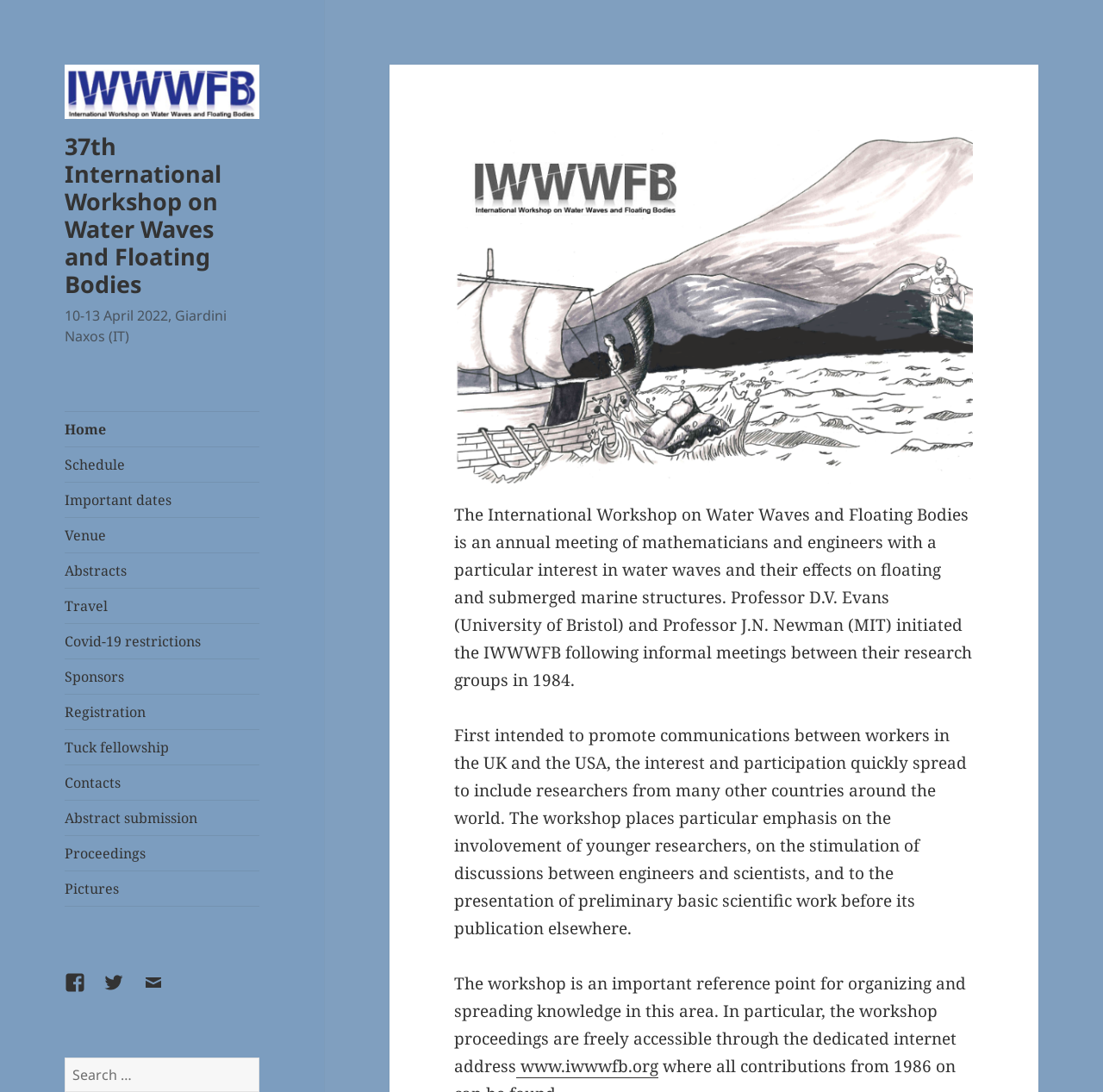How many links are there in the navigation menu?
Look at the image and respond with a one-word or short phrase answer.

13